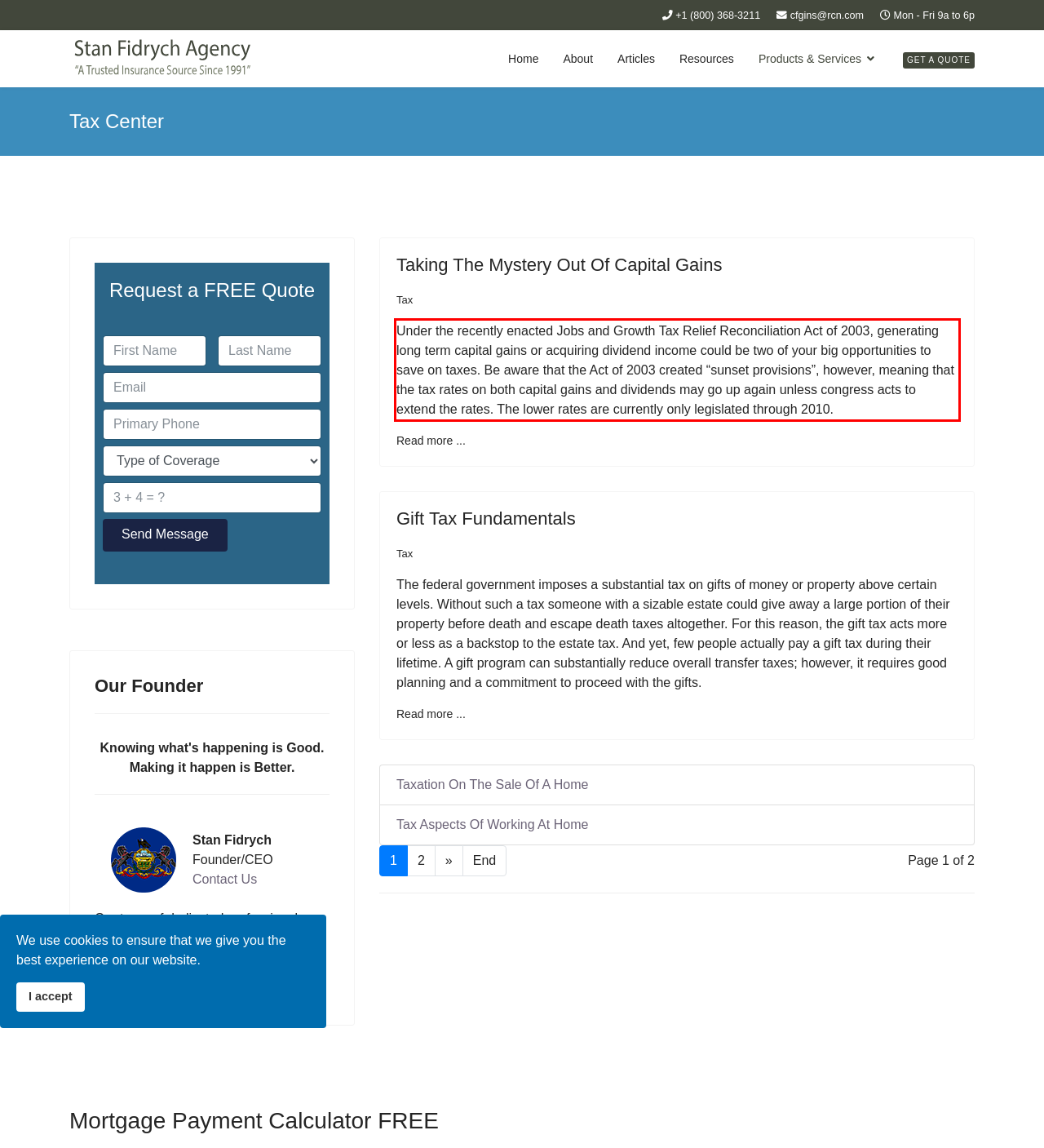Examine the screenshot of the webpage, locate the red bounding box, and generate the text contained within it.

Under the recently enacted Jobs and Growth Tax Relief Reconciliation Act of 2003, generating long term capital gains or acquiring dividend income could be two of your big opportunities to save on taxes. Be aware that the Act of 2003 created “sunset provisions”, however, meaning that the tax rates on both capital gains and dividends may go up again unless congress acts to extend the rates. The lower rates are currently only legislated through 2010.